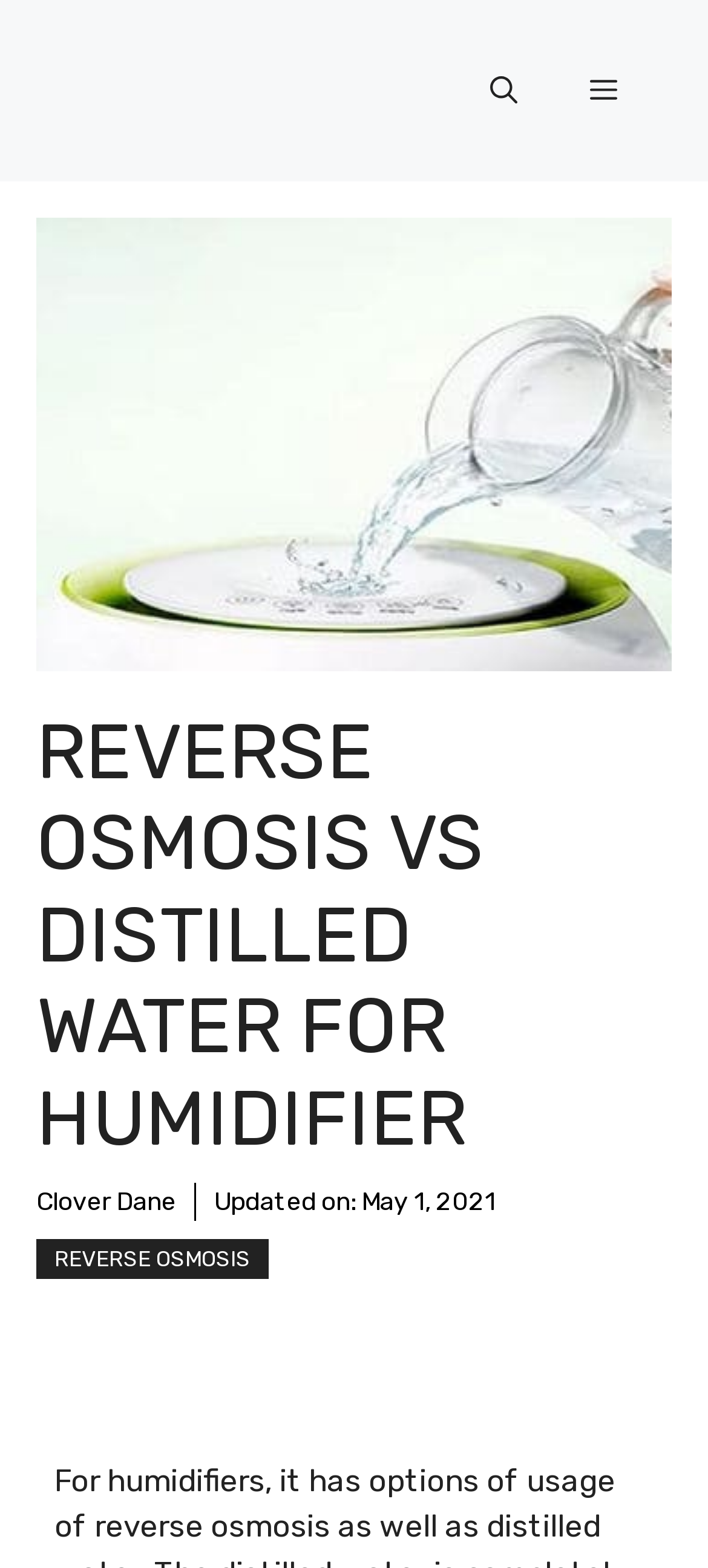Please provide a comprehensive answer to the question below using the information from the image: What is the topic of this webpage?

Based on the webpage's content, including the heading 'REVERSE OSMOSIS VS DISTILLED WATER FOR HUMIDIFIER' and the image with a similar caption, it is clear that the topic of this webpage is related to humidifier water, specifically comparing reverse osmosis and distilled water for humidifiers.